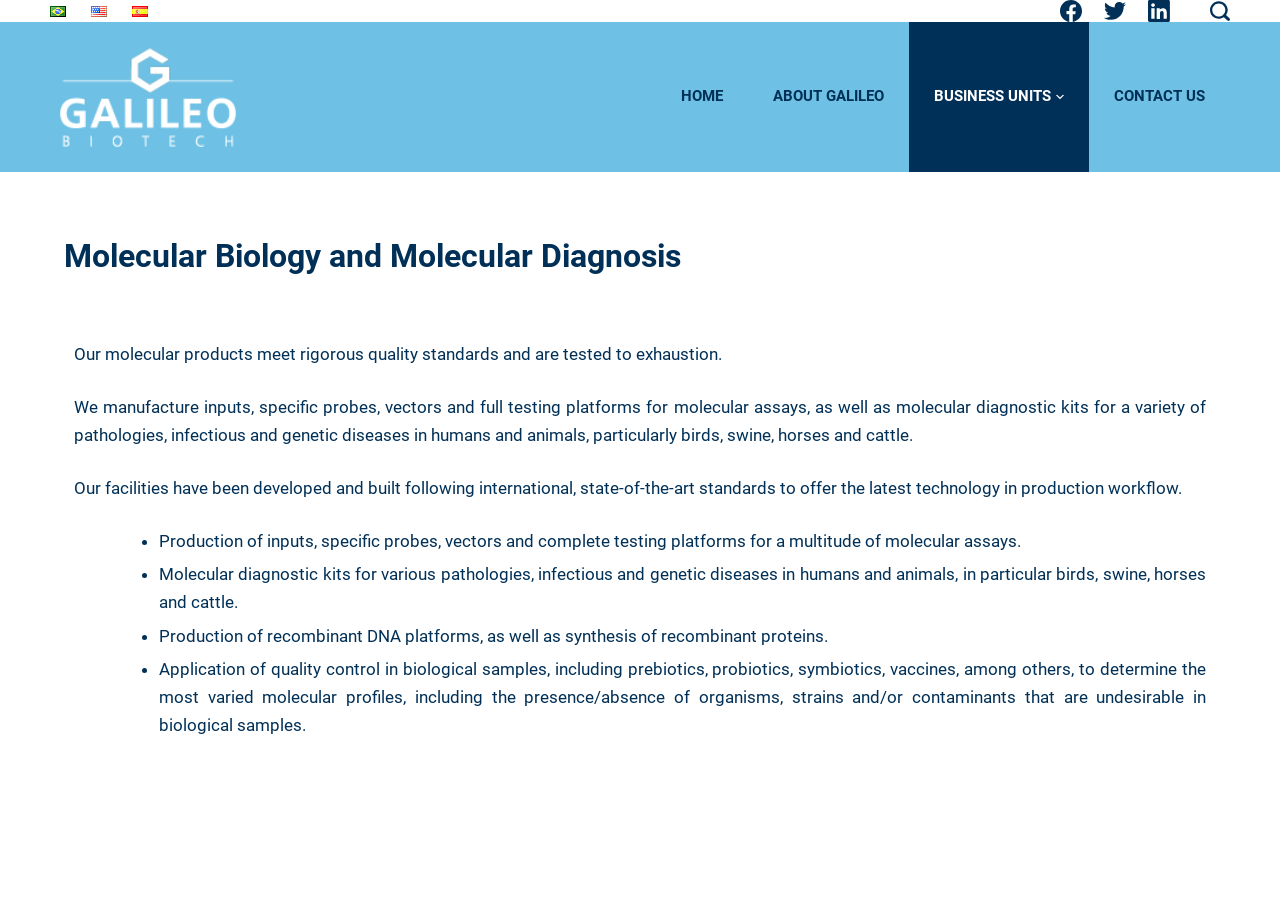Find the bounding box coordinates of the clickable area that will achieve the following instruction: "Contact Geveko Markings via email".

None